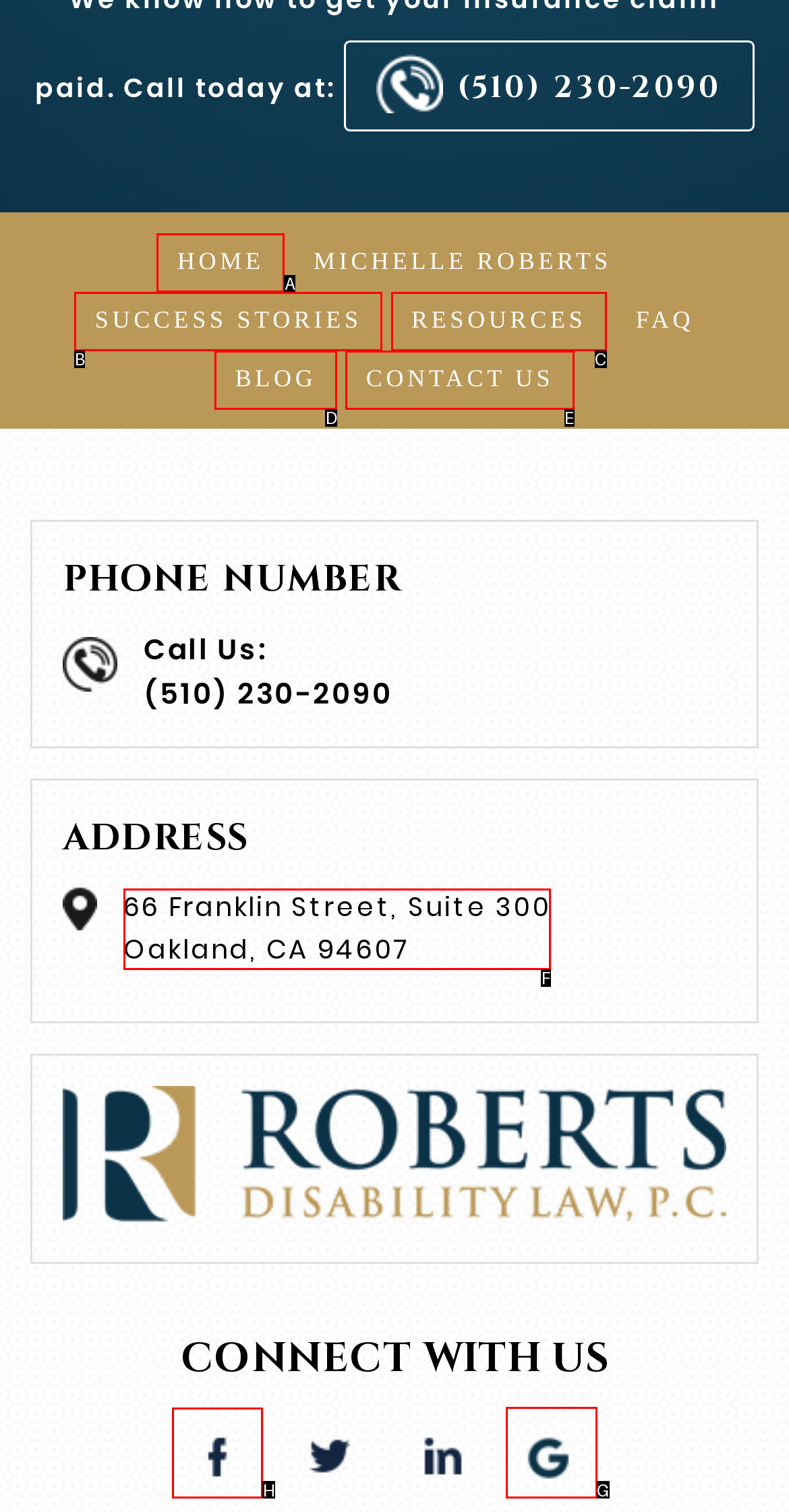Tell me which one HTML element I should click to complete the following task: Connect with us on facebook
Answer with the option's letter from the given choices directly.

H